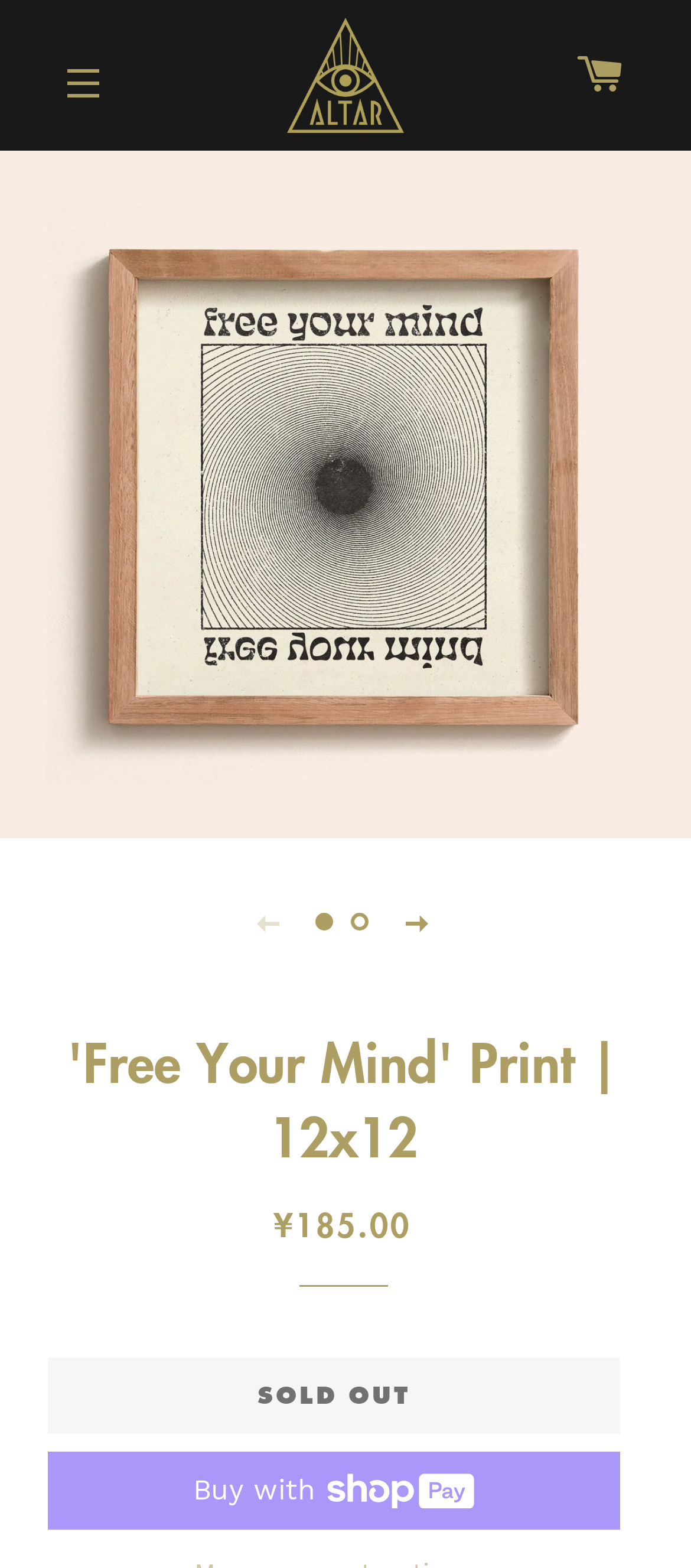What is the size of the print?
Please provide an in-depth and detailed response to the question.

The size of the print can be determined by looking at the heading element that says 'Free Your Mind' Print | 12x12, which indicates that the print is 12 inches by 12 inches.